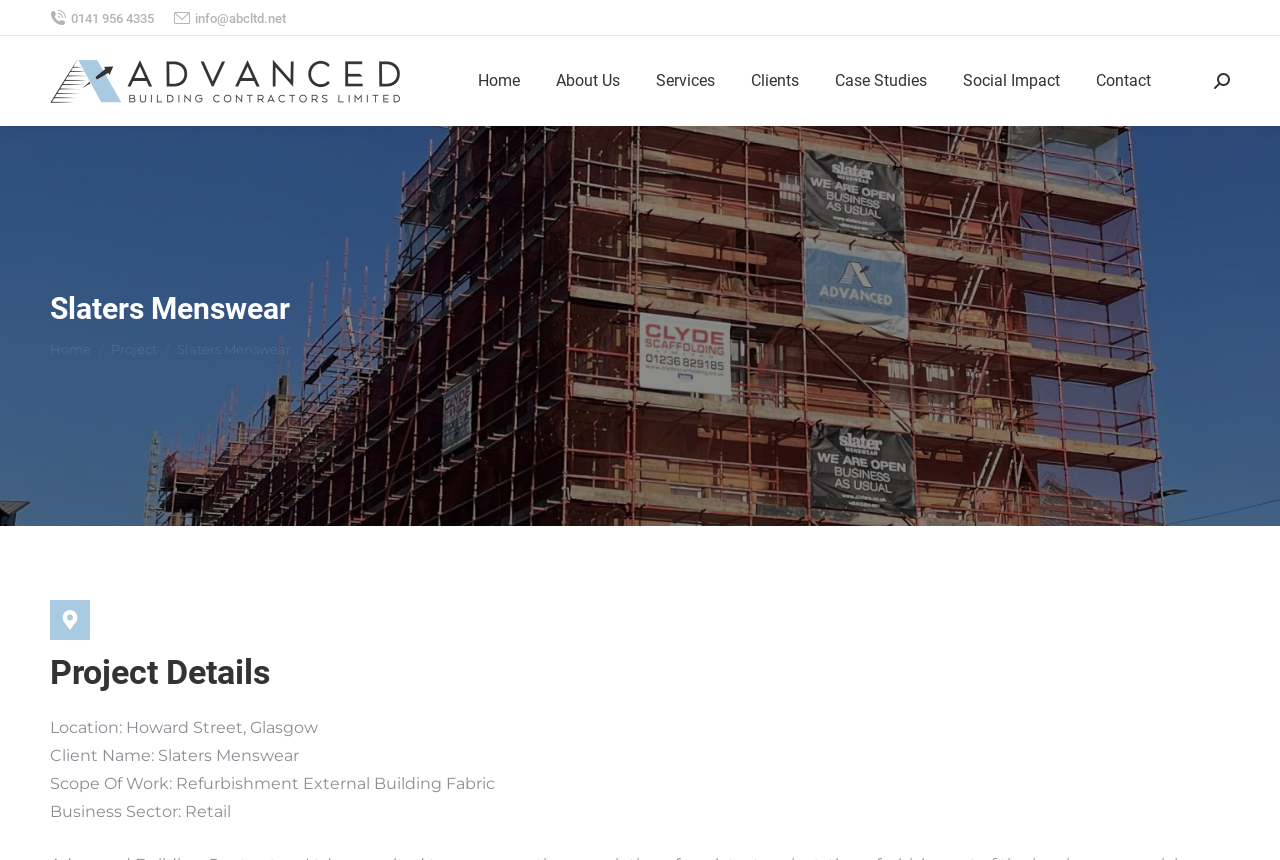Kindly determine the bounding box coordinates for the clickable area to achieve the given instruction: "View PRESS RELEASES".

None